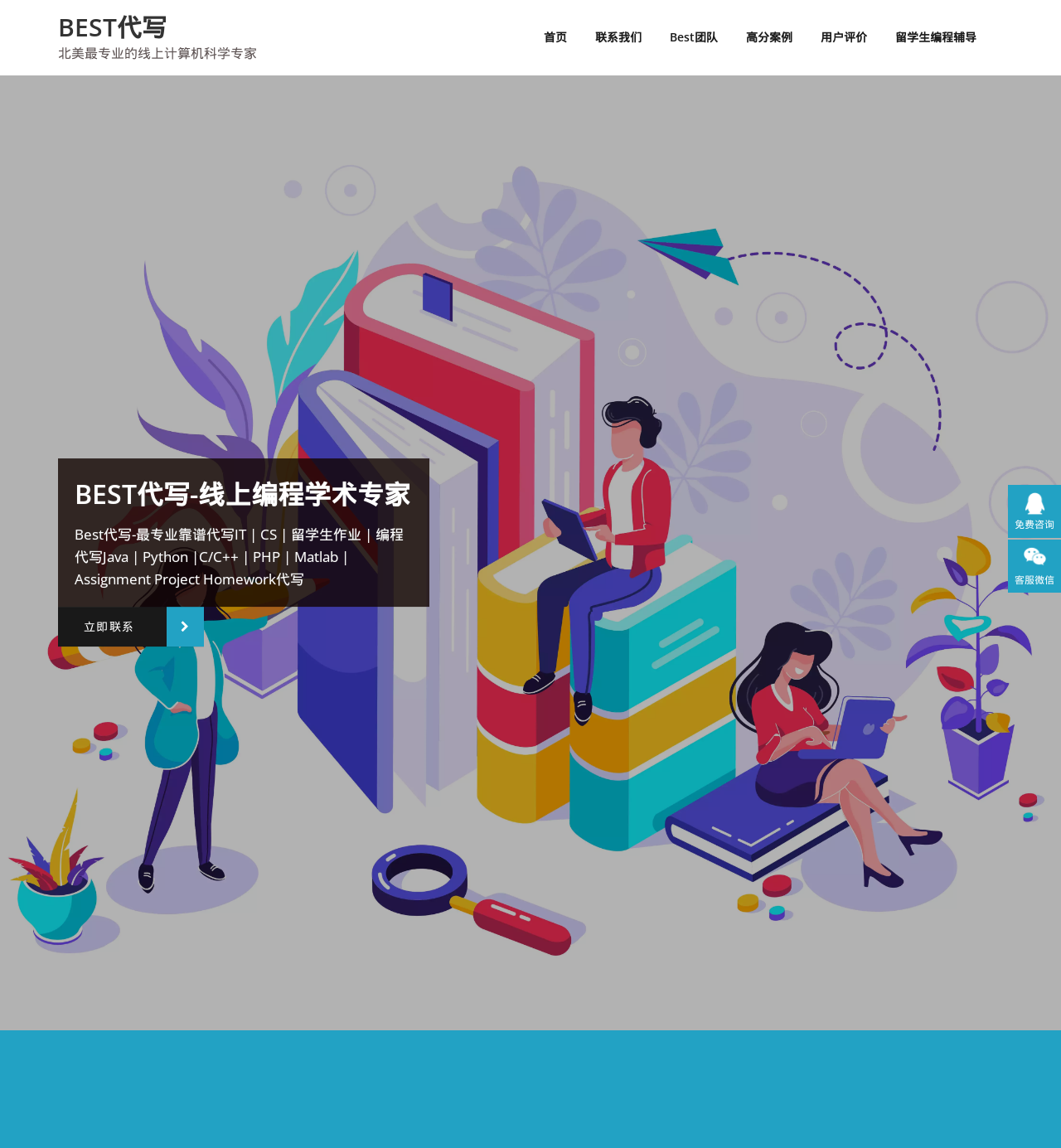Identify the bounding box coordinates of the element to click to follow this instruction: 'get free consultation'. Ensure the coordinates are four float values between 0 and 1, provided as [left, top, right, bottom].

[0.956, 0.427, 0.994, 0.464]